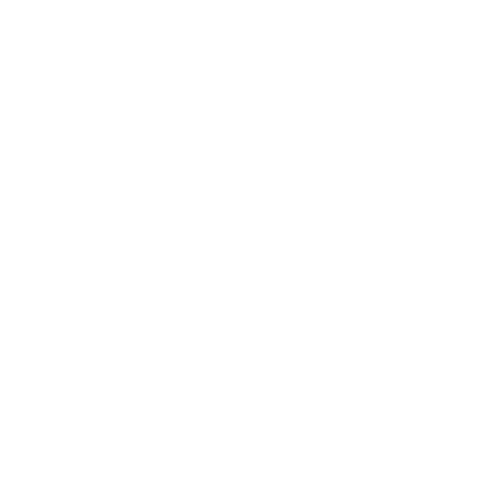Outline with detail what the image portrays.

The image features a visually engaging graphic titled "Best Instagram Hashtag Generator Tools." This graphic is likely designed to attract readers interested in enhancing their Instagram presence through effective hashtag usage. Accompanying this image is a heading section labeled "COVER STORIES," which suggests that it is part of a larger article that discusses various tools available for generating hashtags. Positioned within a web layout, this image serves to illustrate and emphasize the content within the context of social media growth strategies. It plays a crucial role in guiding users toward understanding how to maximize their engagement on Instagram through optimized hashtag selection.